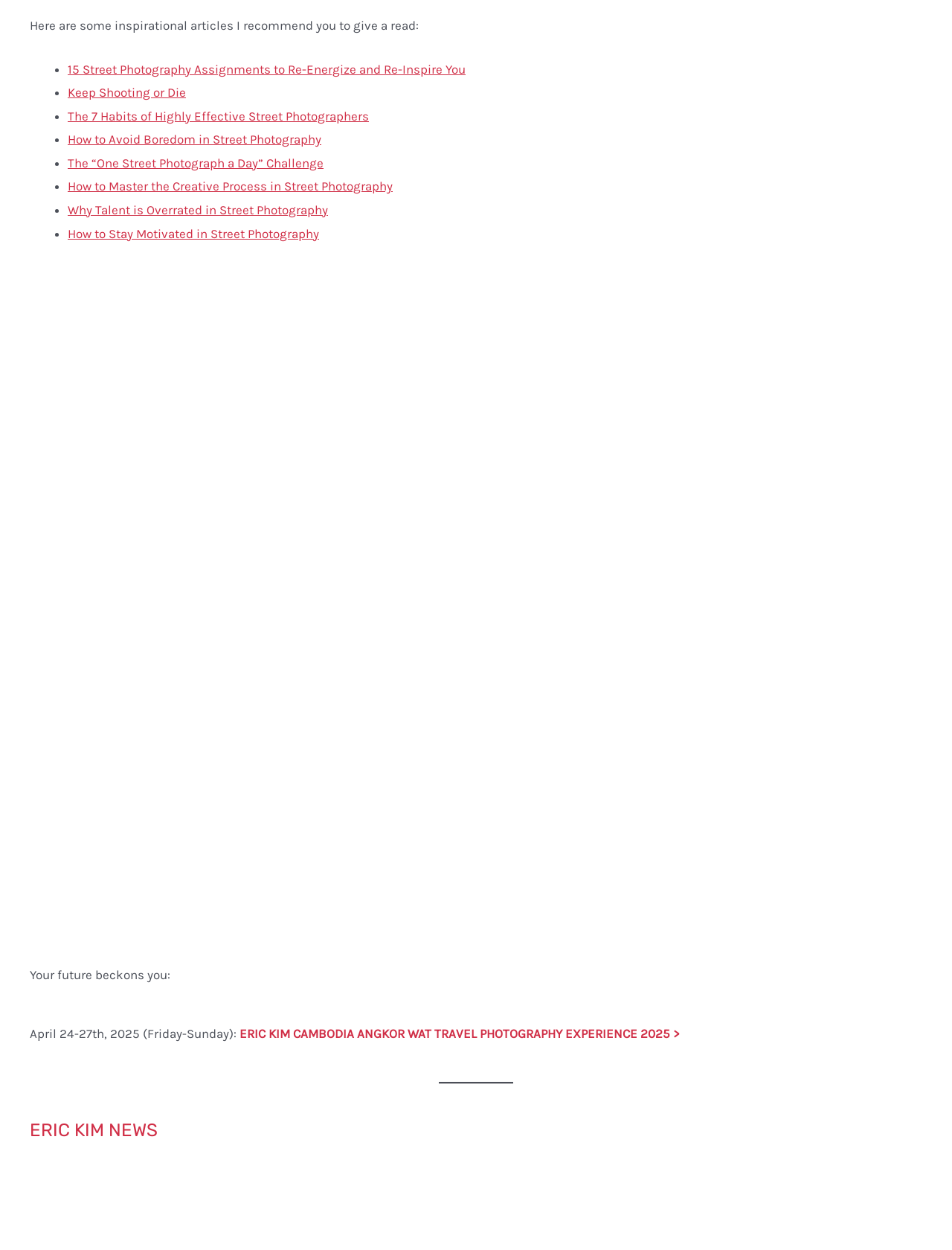What is the topic of the recommended articles?
Answer the question with just one word or phrase using the image.

Street Photography